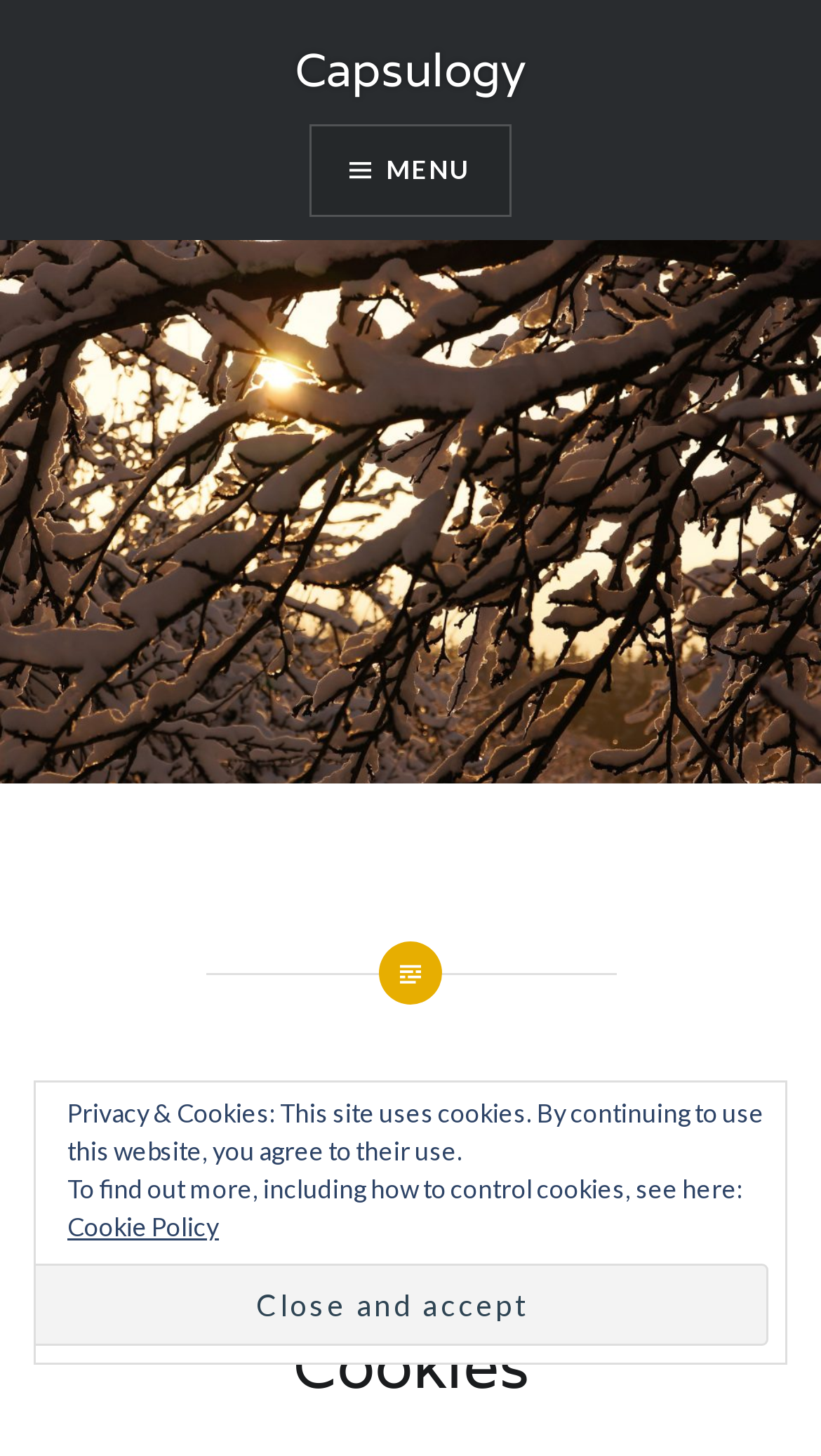Identify the coordinates of the bounding box for the element described below: "value="Close and accept"". Return the coordinates as four float numbers between 0 and 1: [left, top, right, bottom].

[0.023, 0.868, 0.936, 0.924]